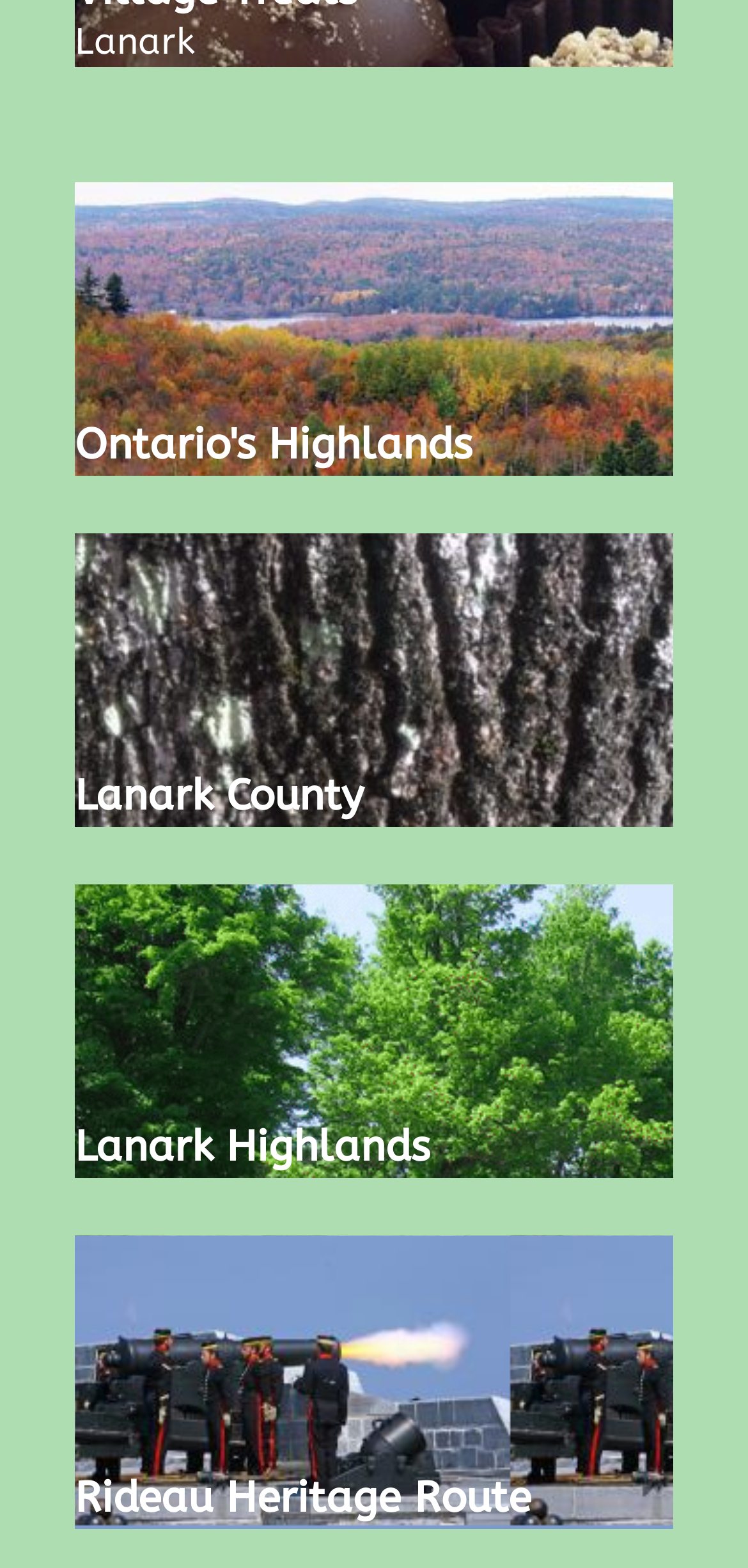What is the name of the county?
Look at the image and respond with a one-word or short-phrase answer.

Lanark County